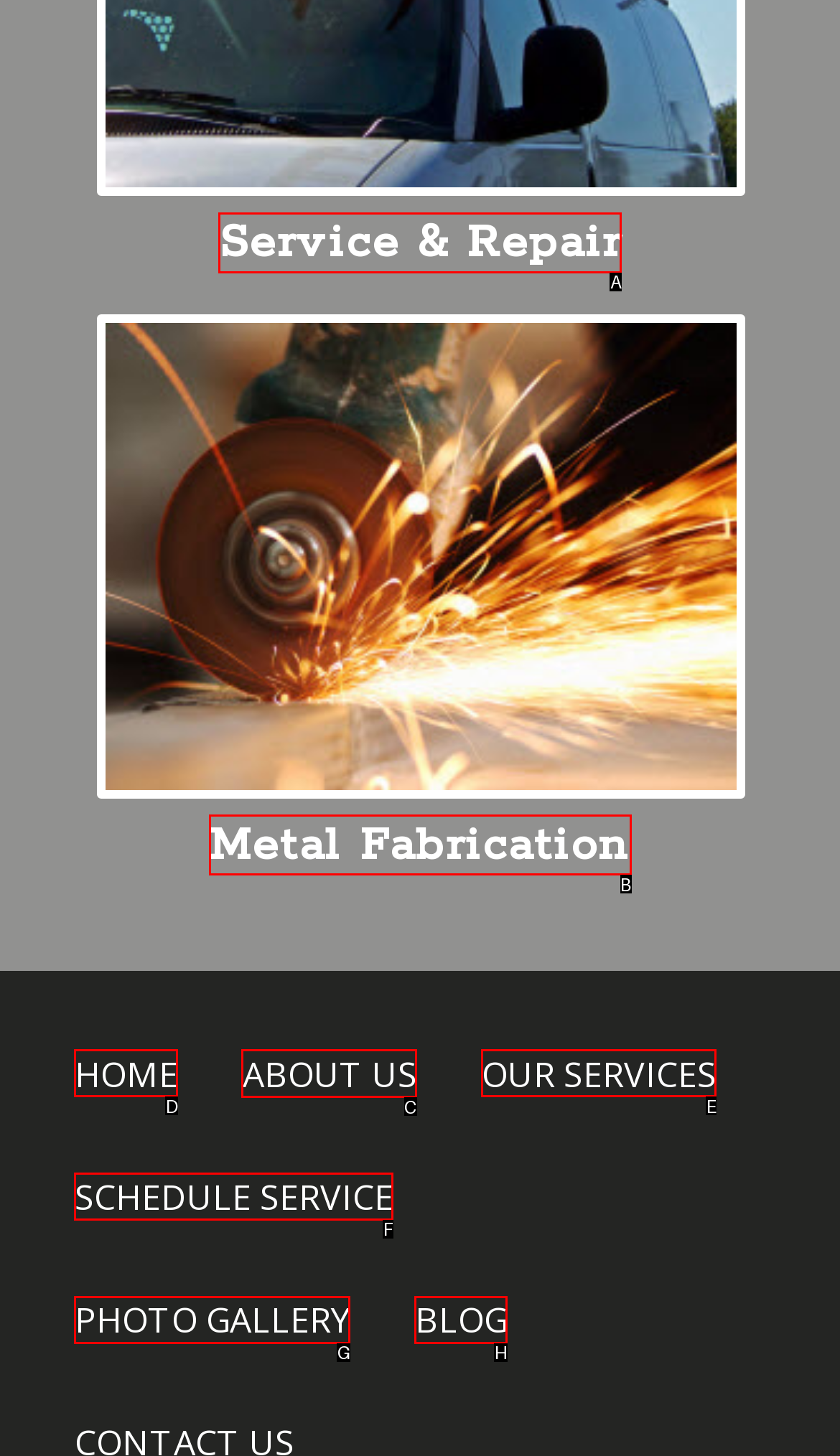Which option should you click on to fulfill this task: read about us? Answer with the letter of the correct choice.

C